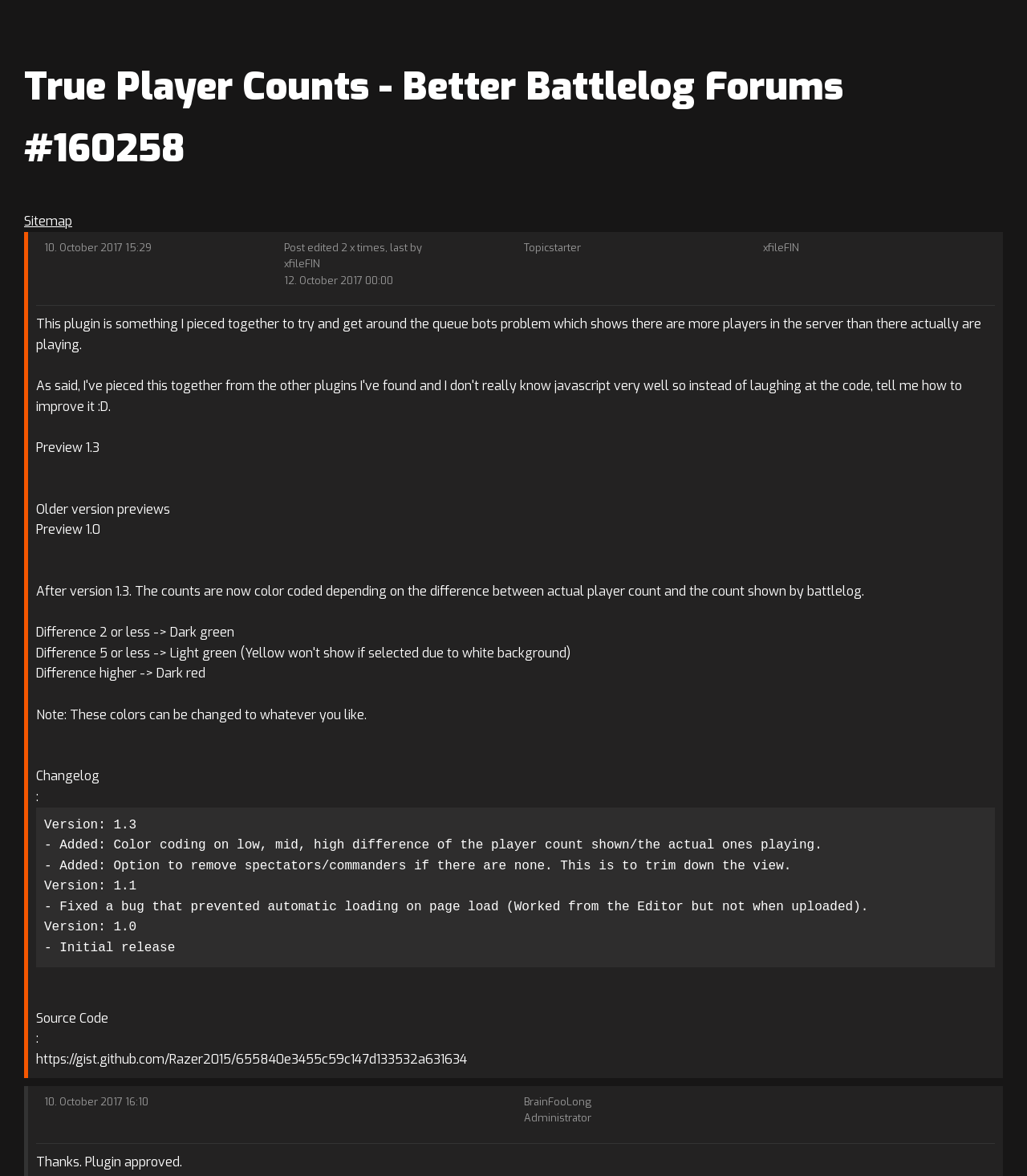Elaborate on the different components and information displayed on the webpage.

This webpage is a forum post about a plugin called "True Player Counts" for a game called Battlelog. At the top of the page, there is a heading with the title of the post, followed by a link to the sitemap. Below the heading, there is a timestamp indicating when the post was made, along with the username of the poster, "xfileFIN", who is also marked as the topic starter.

The main content of the post is a description of the plugin, which is designed to address the issue of queue bots showing incorrect player counts in the server. The plugin provides a more accurate count of players, and the author explains how it works and what features it has, including color-coding to indicate the difference between the actual player count and the count shown by Battlelog.

Below the description, there are several sections, including "Preview 1.3", "Older version previews", and "Changelog", which provide more information about the plugin's development and updates. The changelog section lists the different versions of the plugin, along with the changes and additions made in each version.

On the right side of the page, there is a section with the username "BrainFooLong" and the title "Administrator", who has commented on the post, saying "Thanks. Plugin approved." There is also a timestamp indicating when the comment was made.

Throughout the page, there are several static text elements, including headings, paragraphs, and code blocks, which provide additional information and context about the plugin and its development.